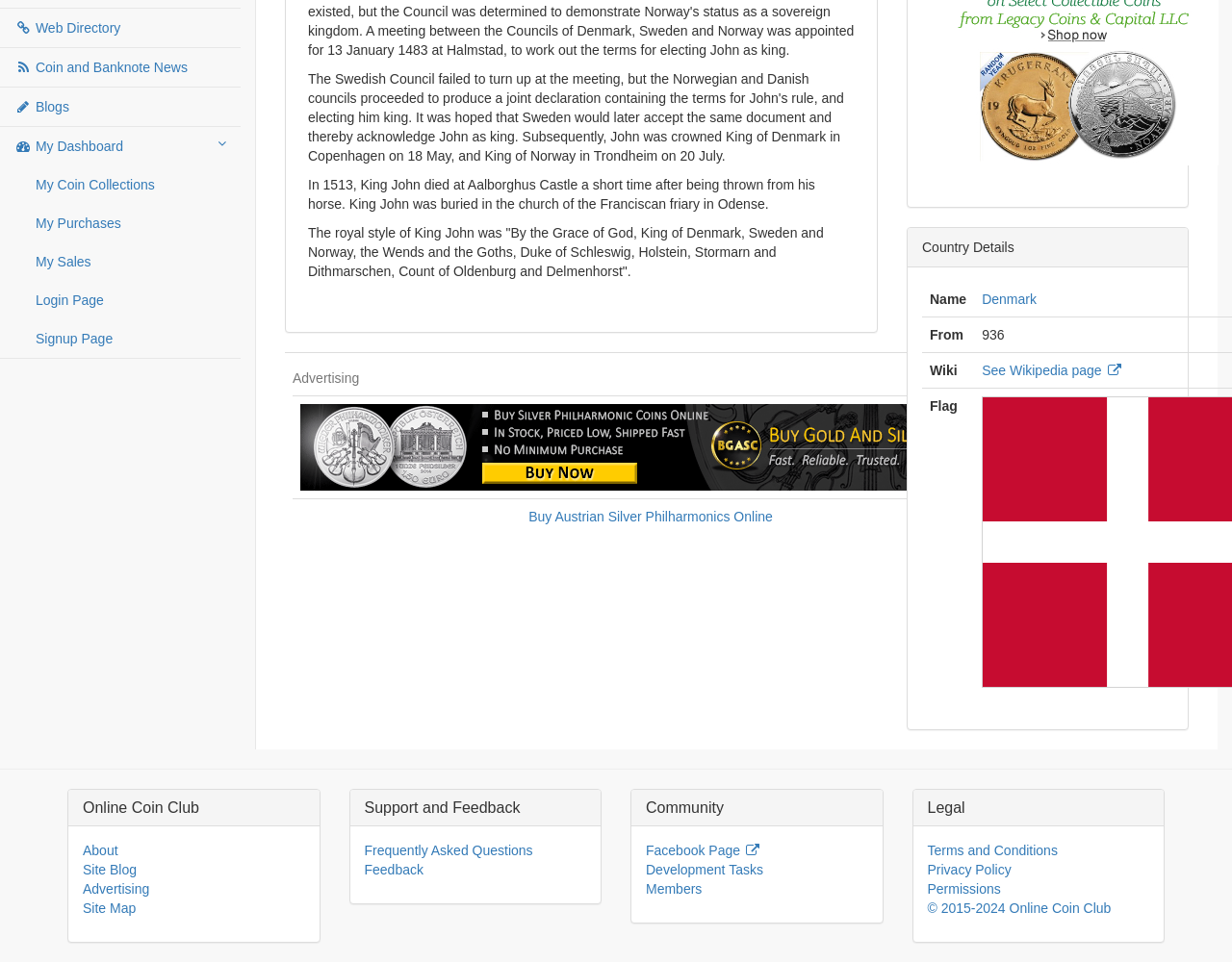Given the description Development Tasks, predict the bounding box coordinates of the UI element. Ensure the coordinates are in the format (top-left x, top-left y, bottom-right x, bottom-right y) and all values are between 0 and 1.

[0.524, 0.896, 0.619, 0.912]